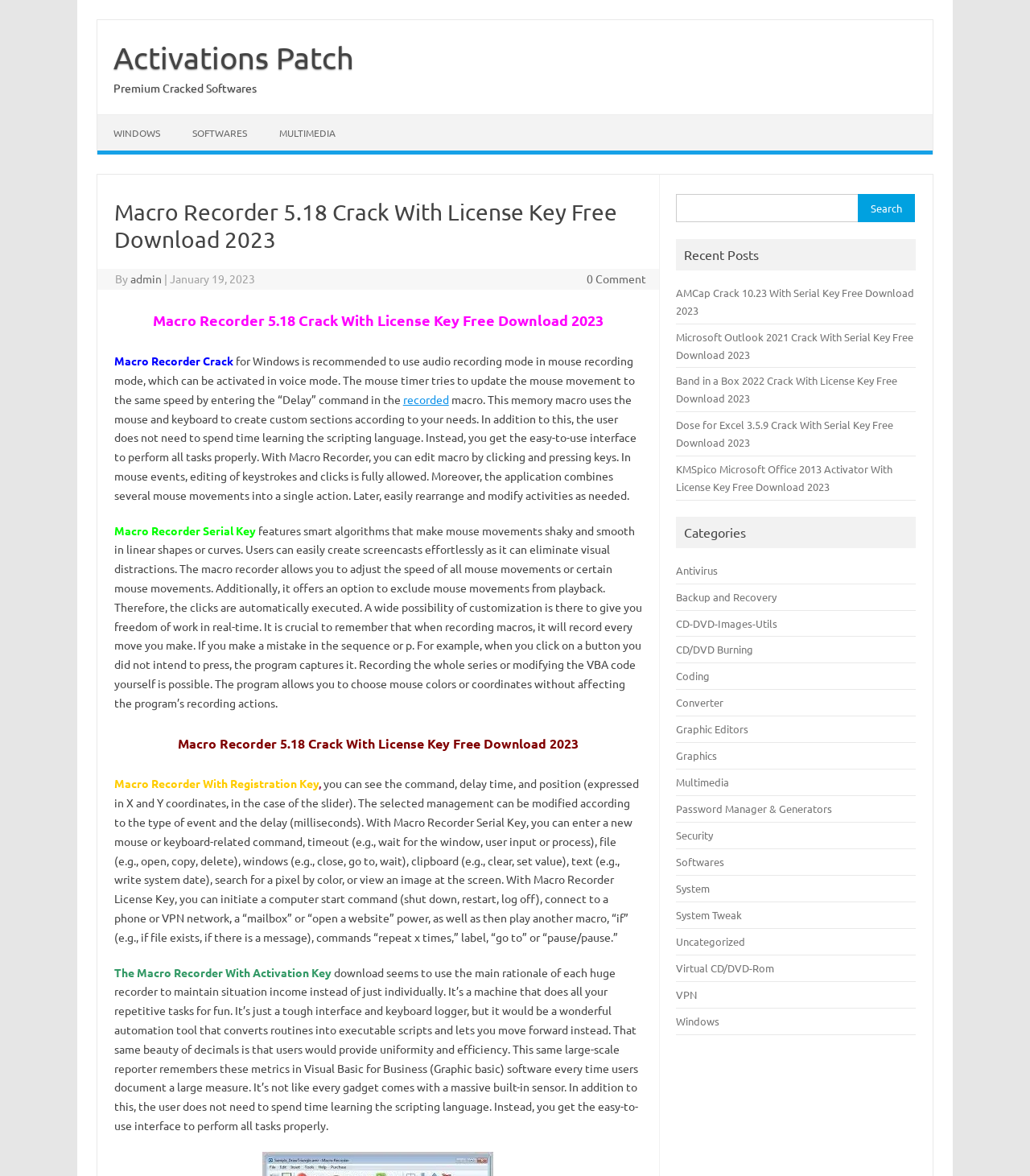Pinpoint the bounding box coordinates of the element to be clicked to execute the instruction: "Click on the 'Macro Recorder 5.18 Crack With License Key Free Download 2023' heading".

[0.111, 0.169, 0.623, 0.215]